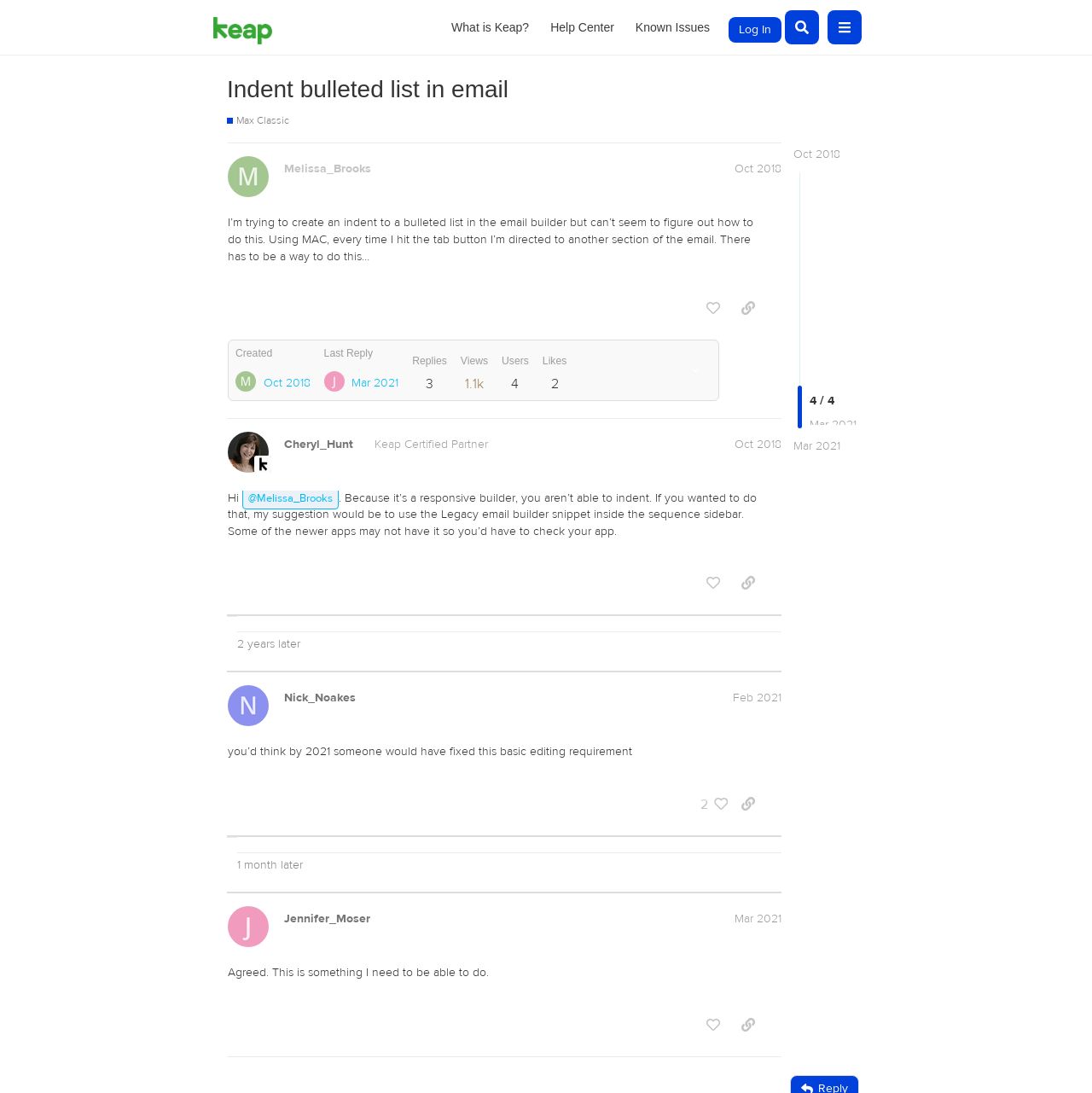Extract the bounding box of the UI element described as: "Indent bulleted list in email".

[0.208, 0.069, 0.466, 0.094]